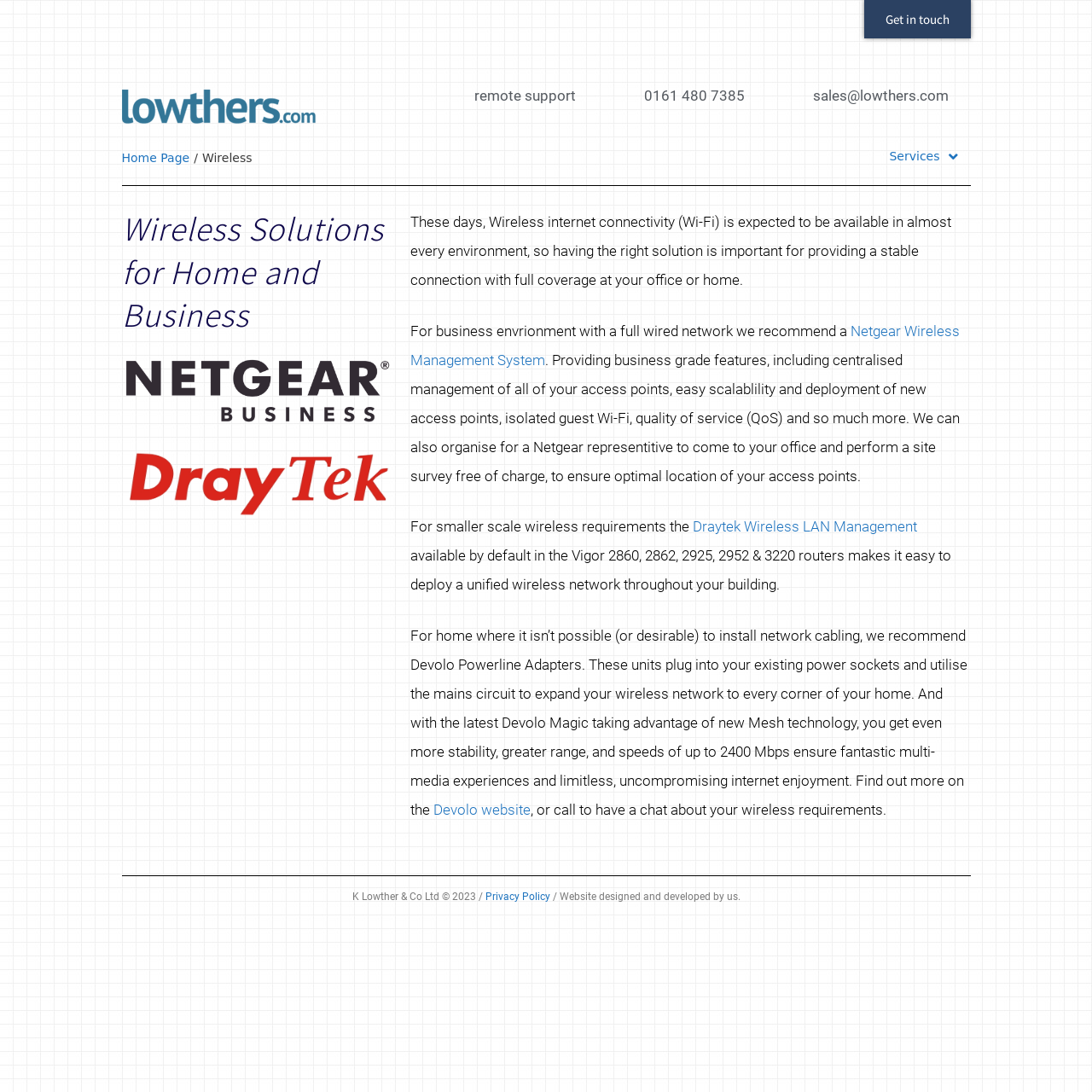Using the description "Online courses", predict the bounding box of the relevant HTML element.

None